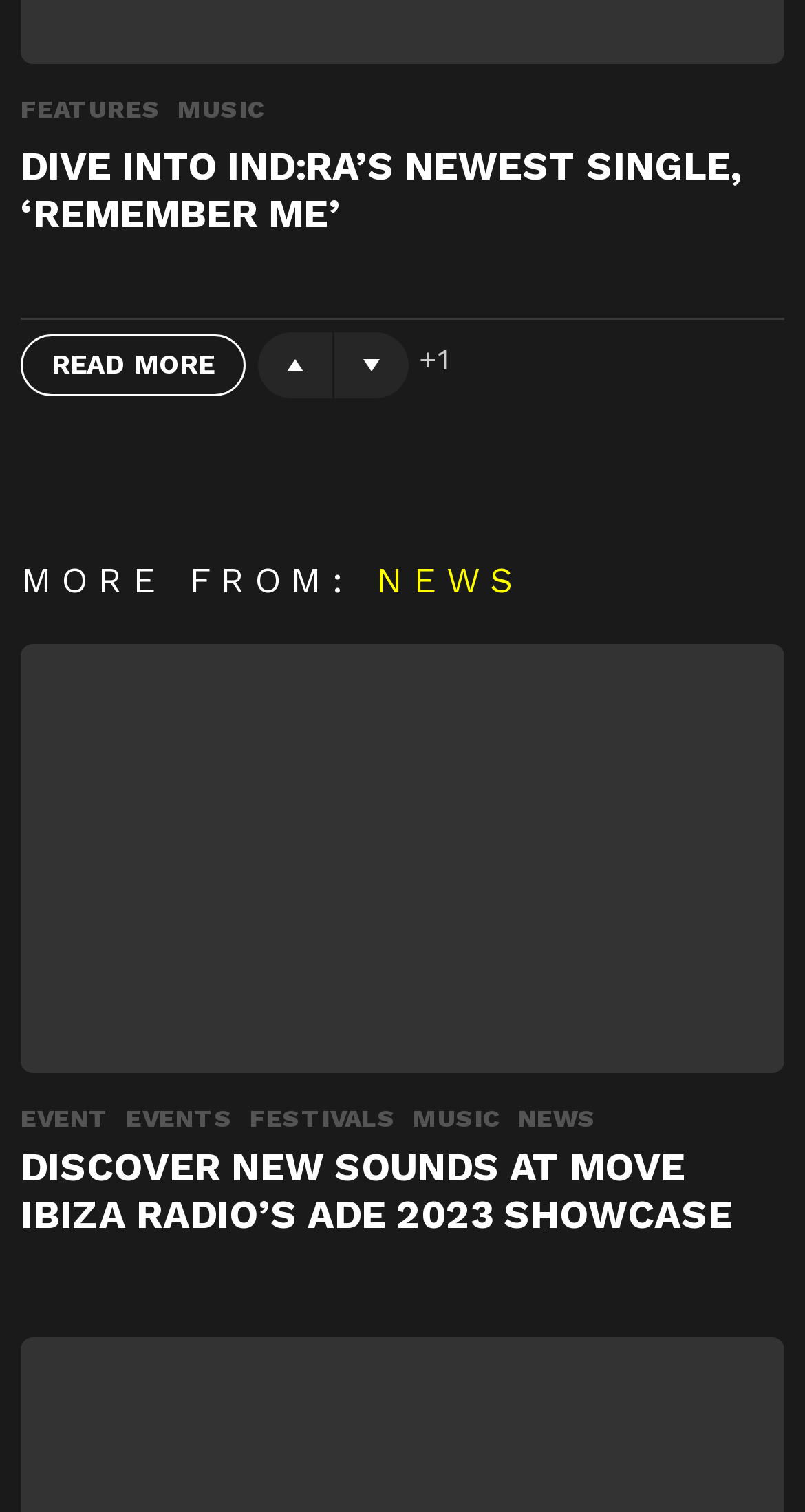Kindly determine the bounding box coordinates for the clickable area to achieve the given instruction: "Read more about DIVE INTO IND:RA’S NEWEST SINGLE, ‘REMEMBER ME’".

[0.026, 0.094, 0.923, 0.157]